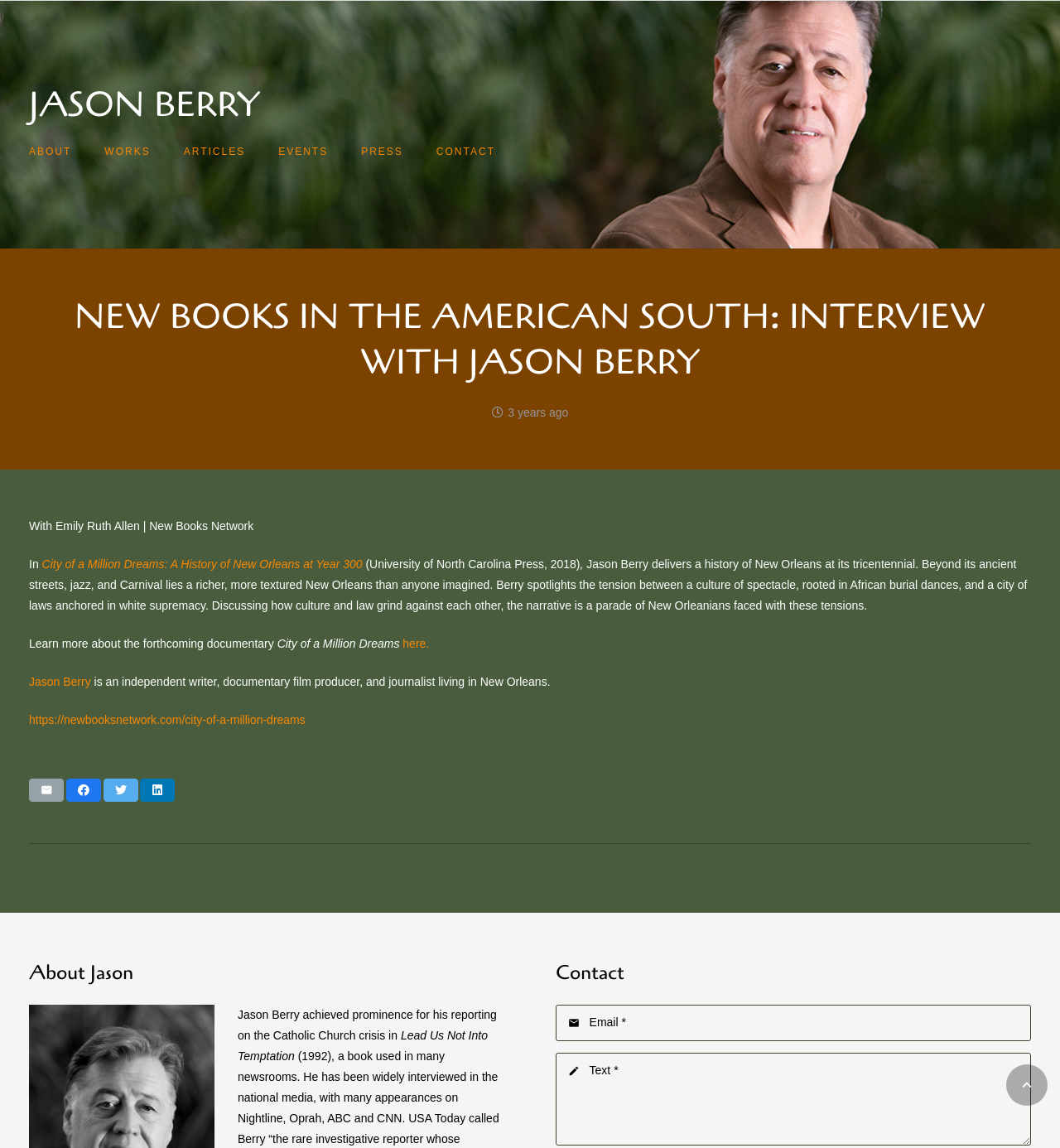Could you locate the bounding box coordinates for the section that should be clicked to accomplish this task: "Click on the 'CONTACT' link".

[0.396, 0.114, 0.483, 0.15]